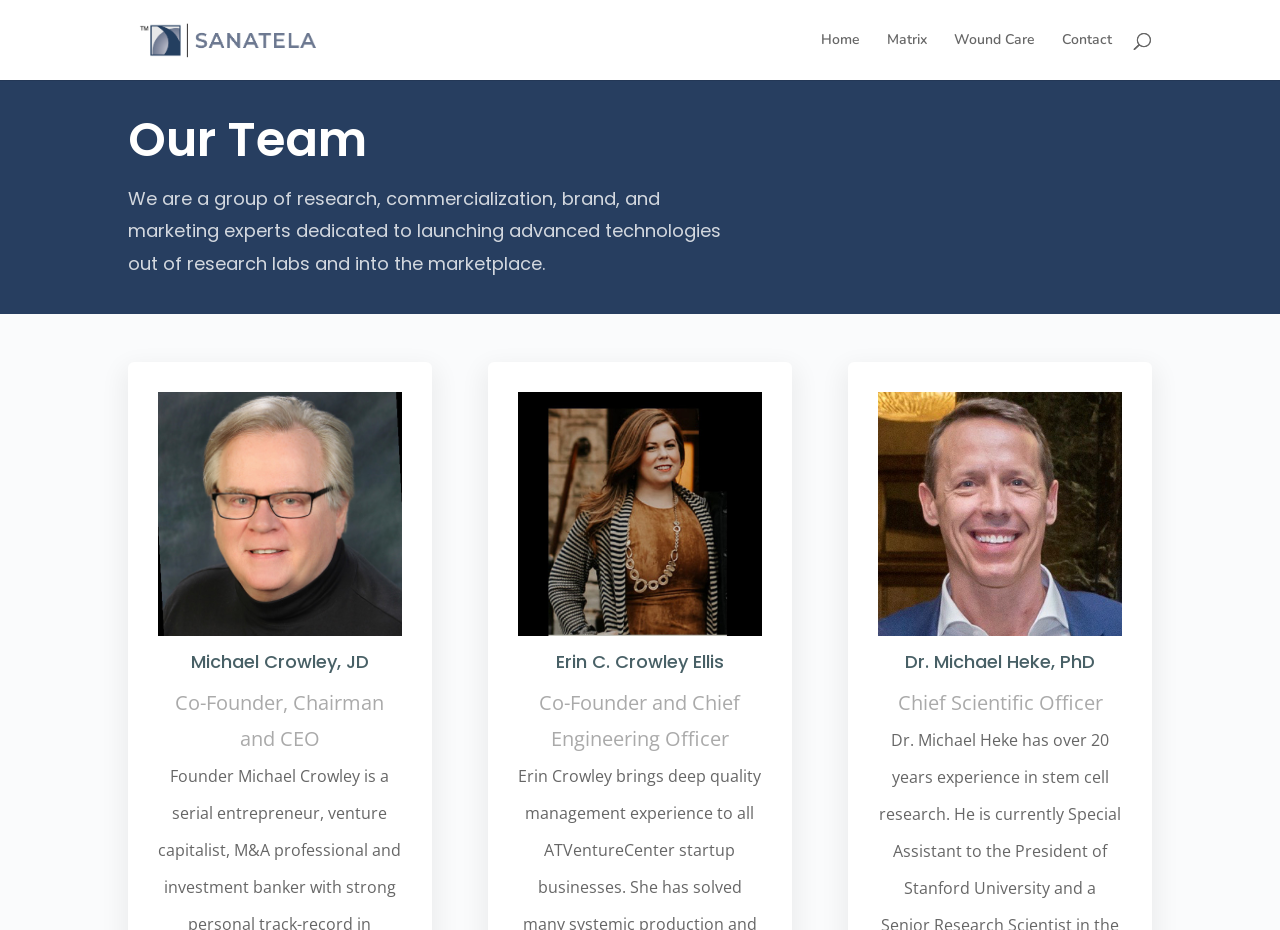Please reply to the following question with a single word or a short phrase:
How many team members are shown?

3